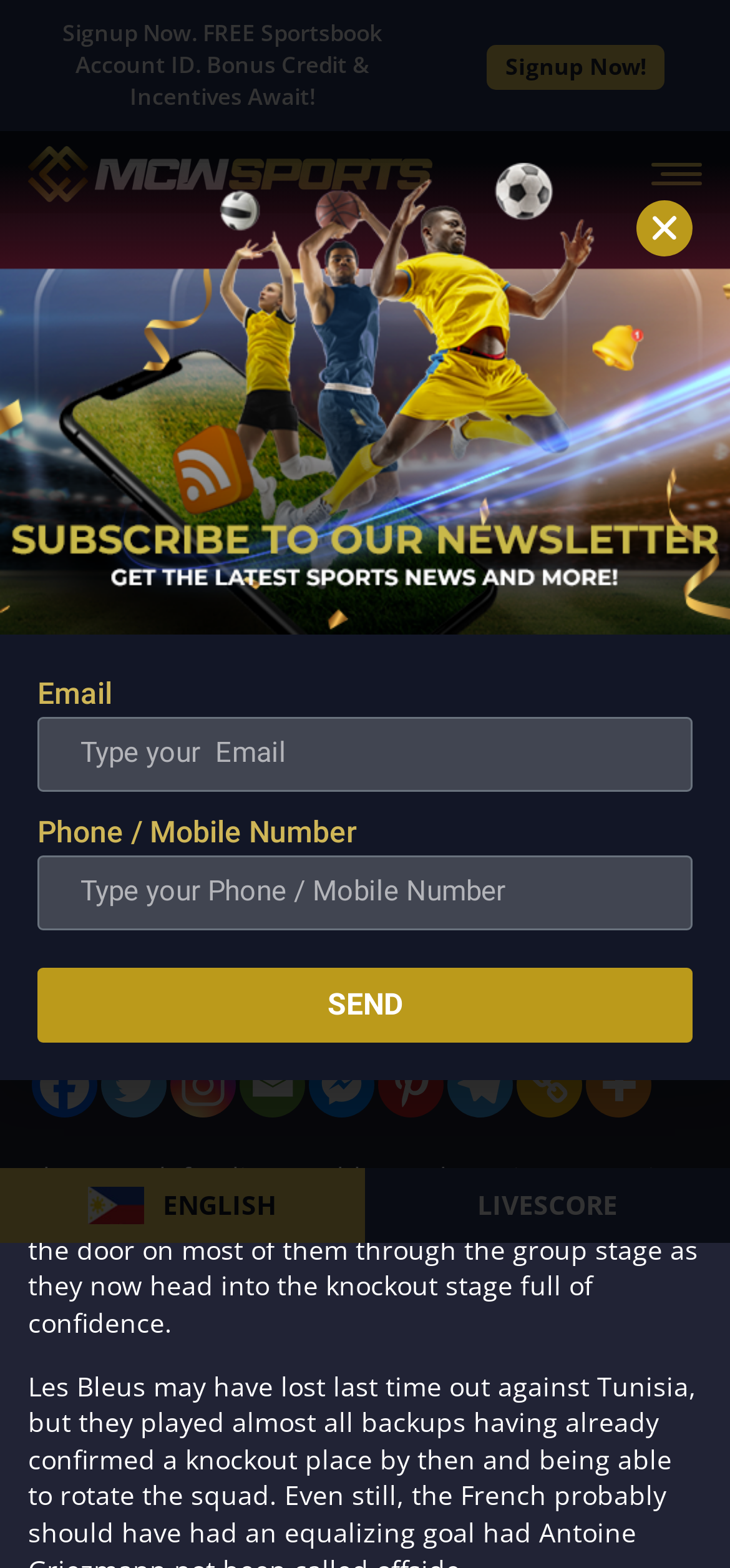What is the date of the FIFA World Cup 2022 match?
Refer to the screenshot and answer in one word or phrase.

Dec 3, 2022